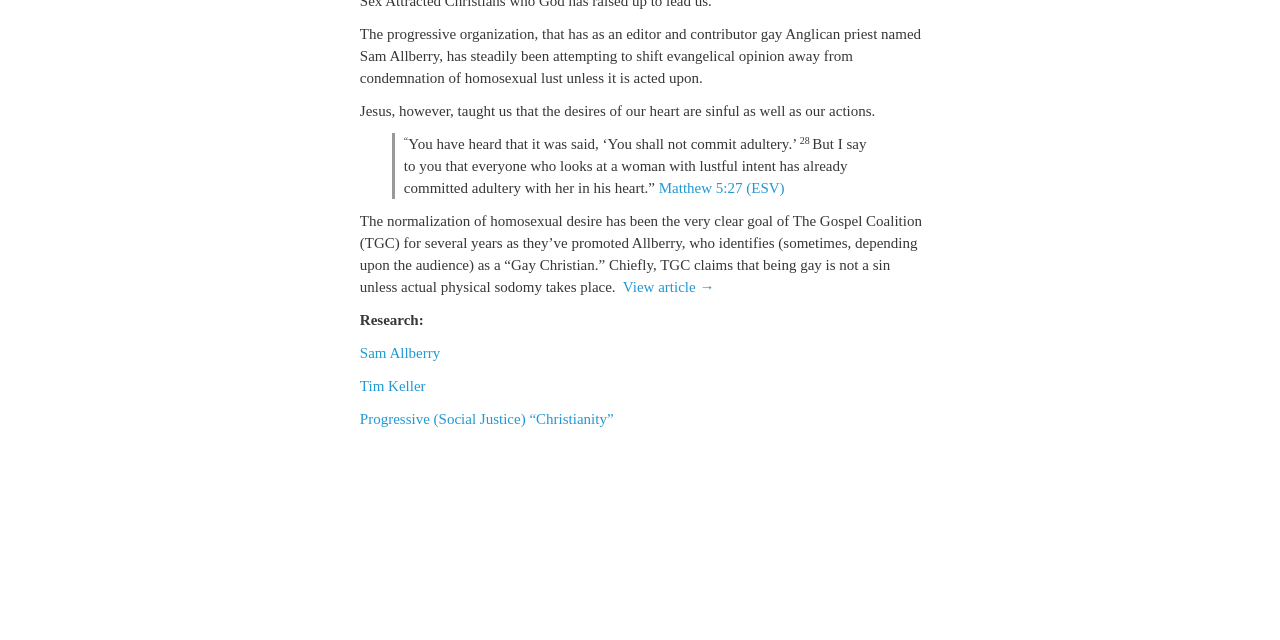Please find the bounding box coordinates in the format (top-left x, top-left y, bottom-right x, bottom-right y) for the given element description. Ensure the coordinates are floating point numbers between 0 and 1. Description: Progressive (Social Justice) “Christianity”

[0.281, 0.642, 0.479, 0.667]